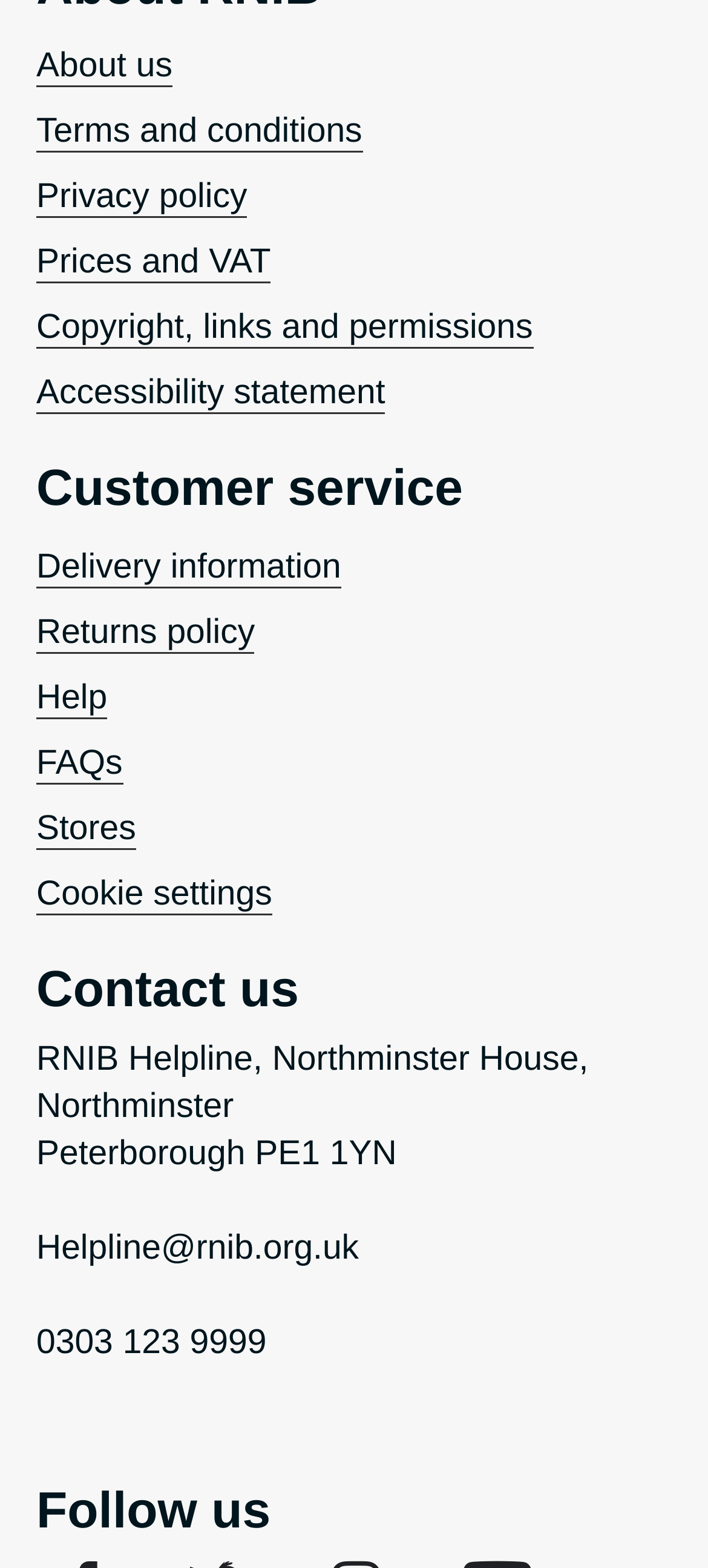What is the phone number of the RNIB Helpline?
Refer to the image and give a detailed response to the question.

I found the phone number of the RNIB Helpline by looking at the text content of the link in the 'Contact us' section, which is '0303 123 9999'.